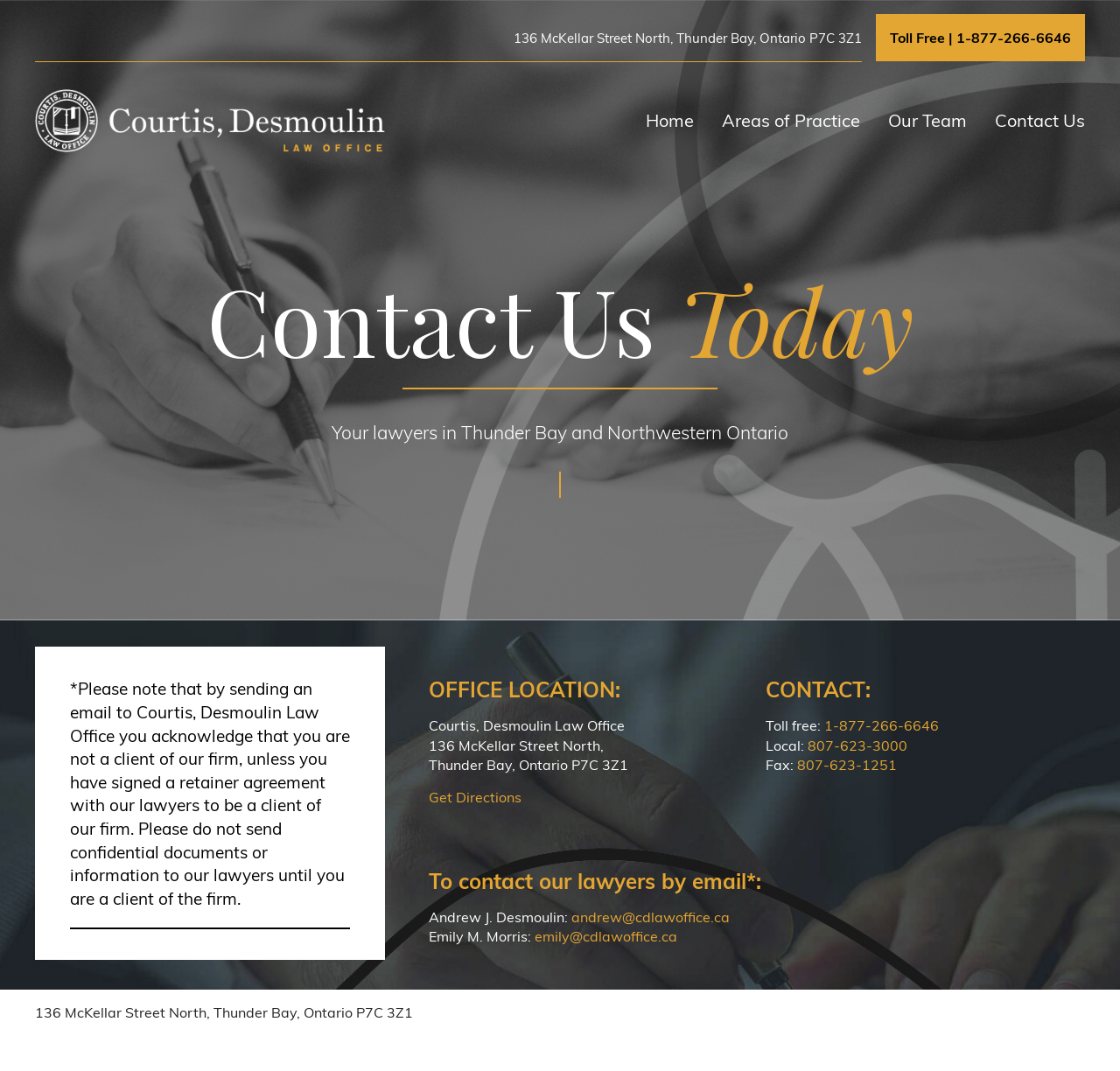Present a detailed account of what is displayed on the webpage.

The webpage is about the contact information of Courtis, Desmoulin Law Office. At the top, there is a logo of the law office, which is an image, accompanied by a link to the law office's homepage. Below the logo, there is a navigation menu with links to different sections of the website, including "Home", "Areas of Practice", "Our Team", and "Contact Us".

The main content of the page is divided into three sections. The first section, titled "Contact Us Today", has a brief description of the law office as "Your lawyers in Thunder Bay and Northwestern Ontario". 

The second section, titled "OFFICE LOCATION:", displays the law office's address, which is 136 McKellar Street North, Thunder Bay, Ontario P7C 3Z1. There is also a link to get directions to the office.

The third section, titled "CONTACT:", provides various ways to contact the law office. There are toll-free and local phone numbers, as well as a fax number. Additionally, there are email addresses for two lawyers, Andrew J. Desmoulin and Emily M. Morris. 

At the bottom of the page, there is a disclaimer note about sending emails to the law office, and the law office's address is repeated.